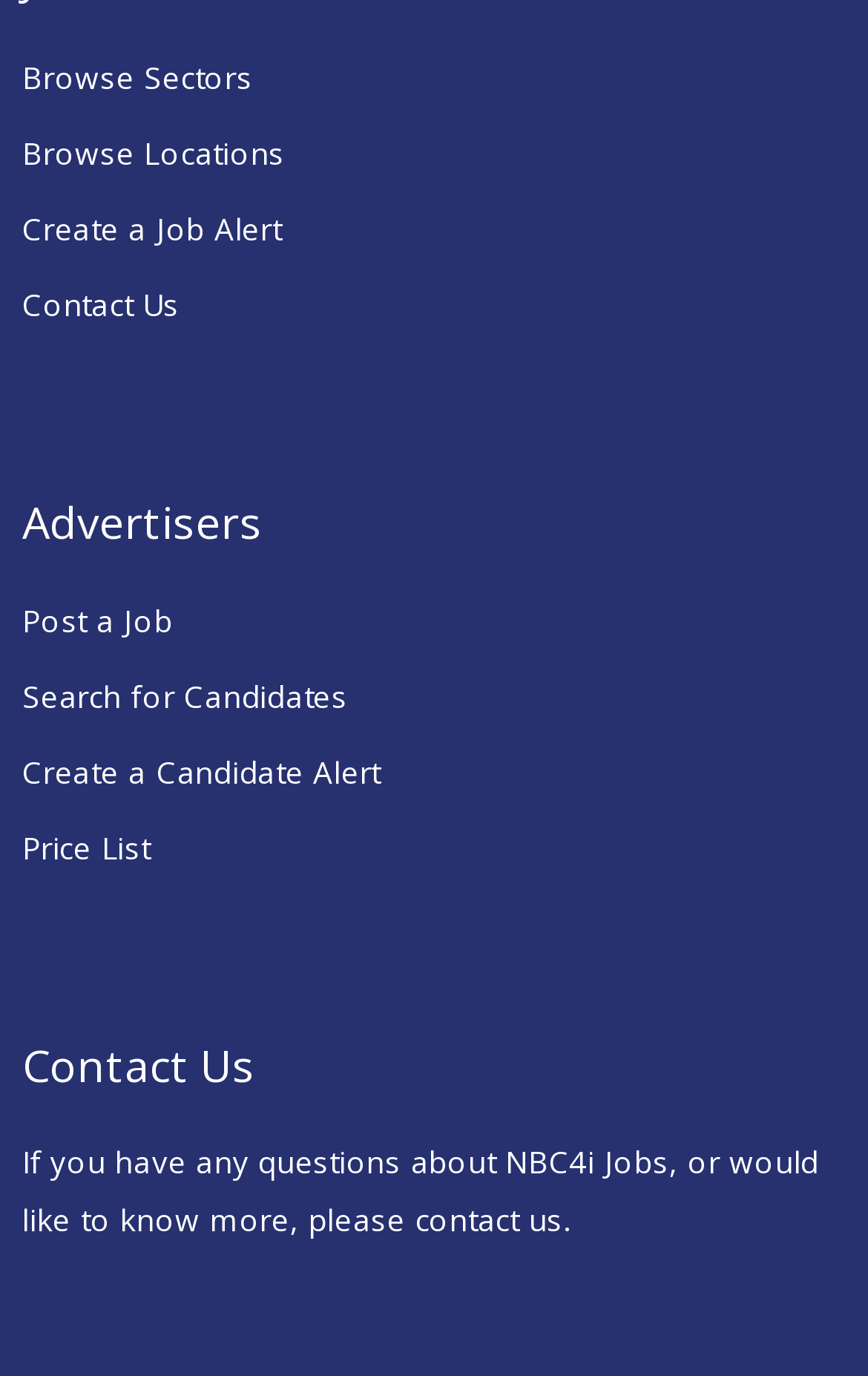What are the two main categories for users?
Refer to the image and give a detailed response to the question.

By analyzing the webpage structure, I found two main headings: 'Advertisers' and 'Contact Us'. These headings seem to categorize the links and functionalities provided on the webpage, suggesting that the webpage is designed to serve two primary purposes.